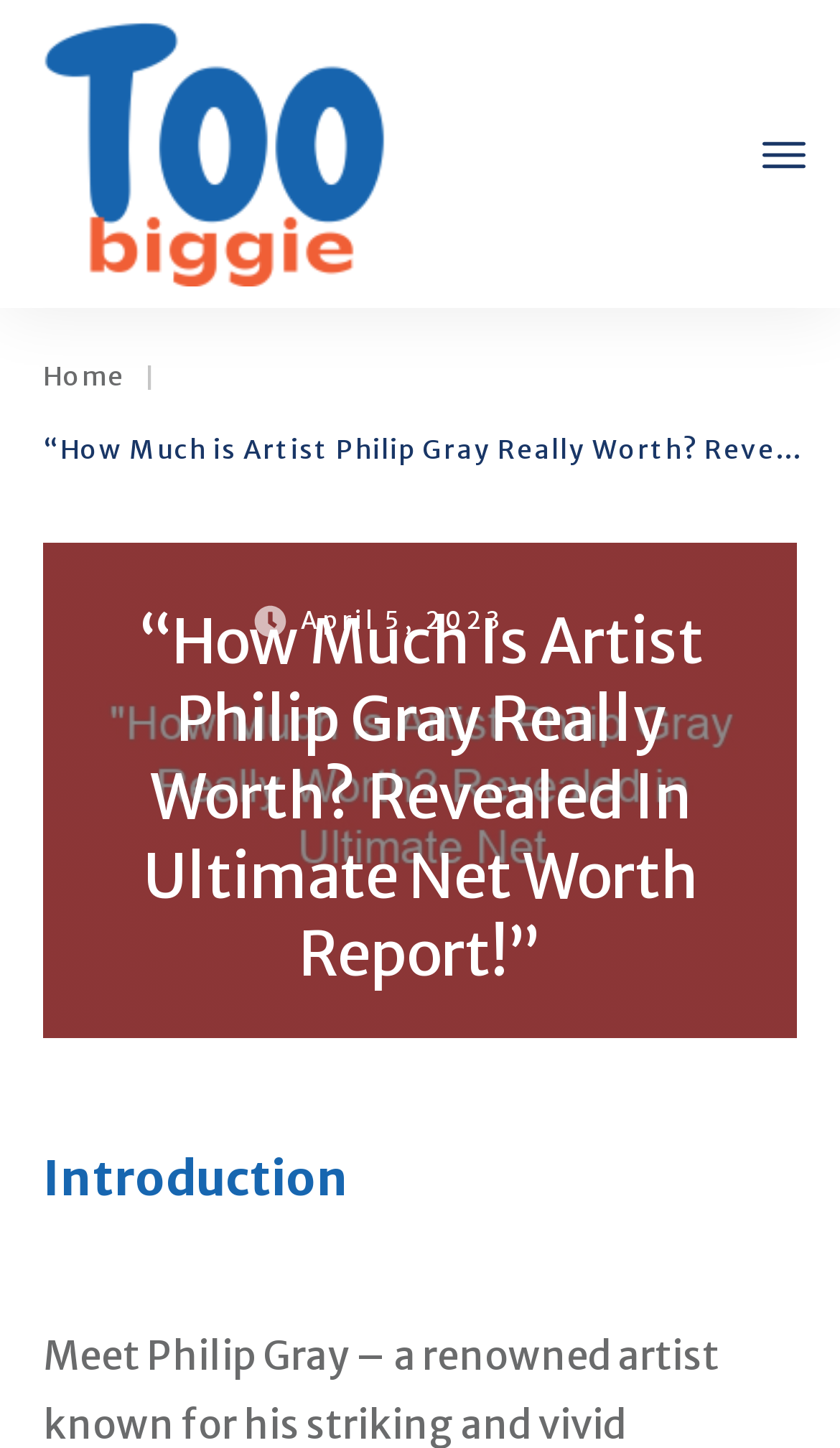What type of paintings does Philip Gray create?
Answer the question using a single word or phrase, according to the image.

Seascapes and landscapes